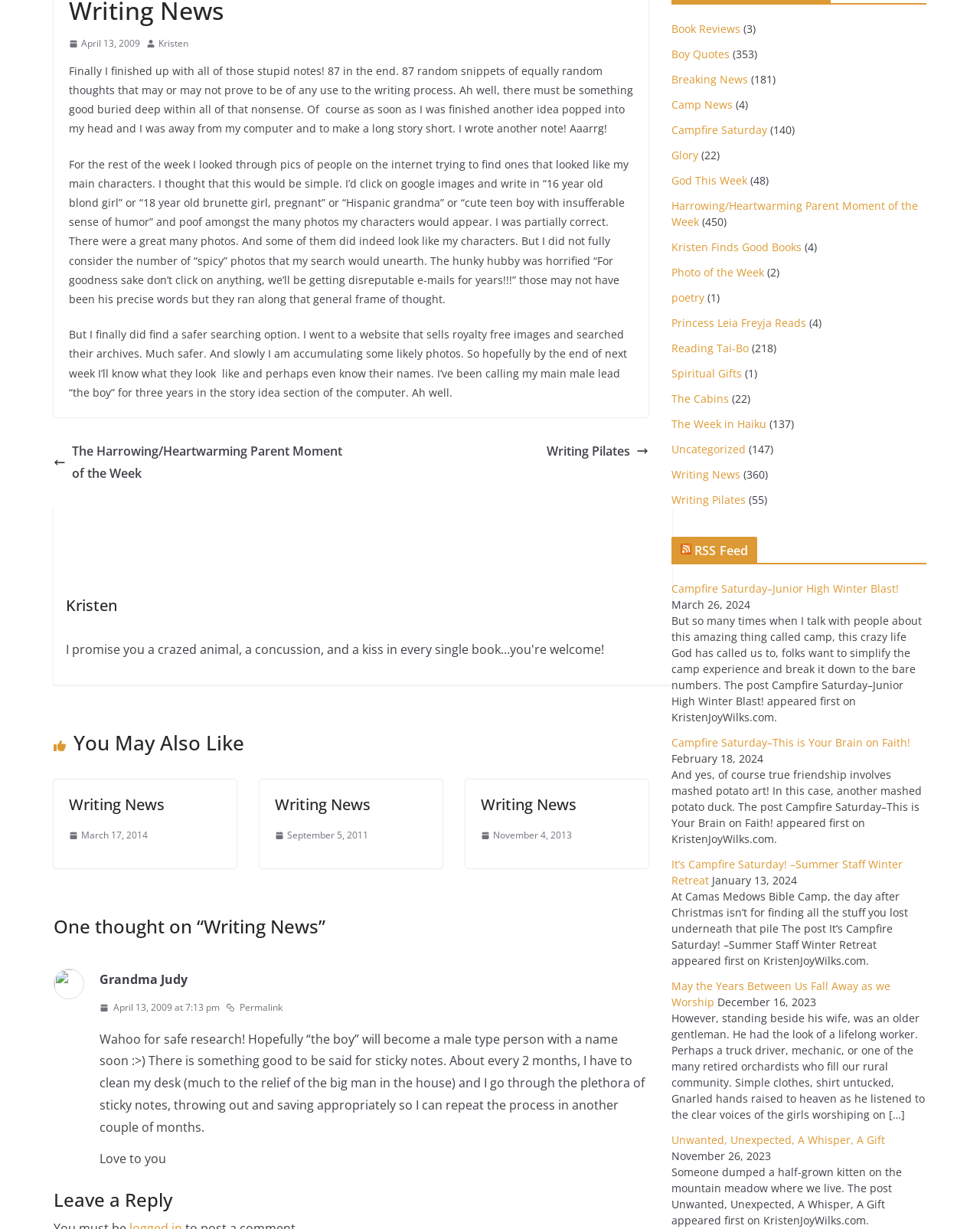Locate the bounding box of the UI element defined by this description: "Breaking News". The coordinates should be given as four float numbers between 0 and 1, formatted as [left, top, right, bottom].

[0.685, 0.058, 0.763, 0.07]